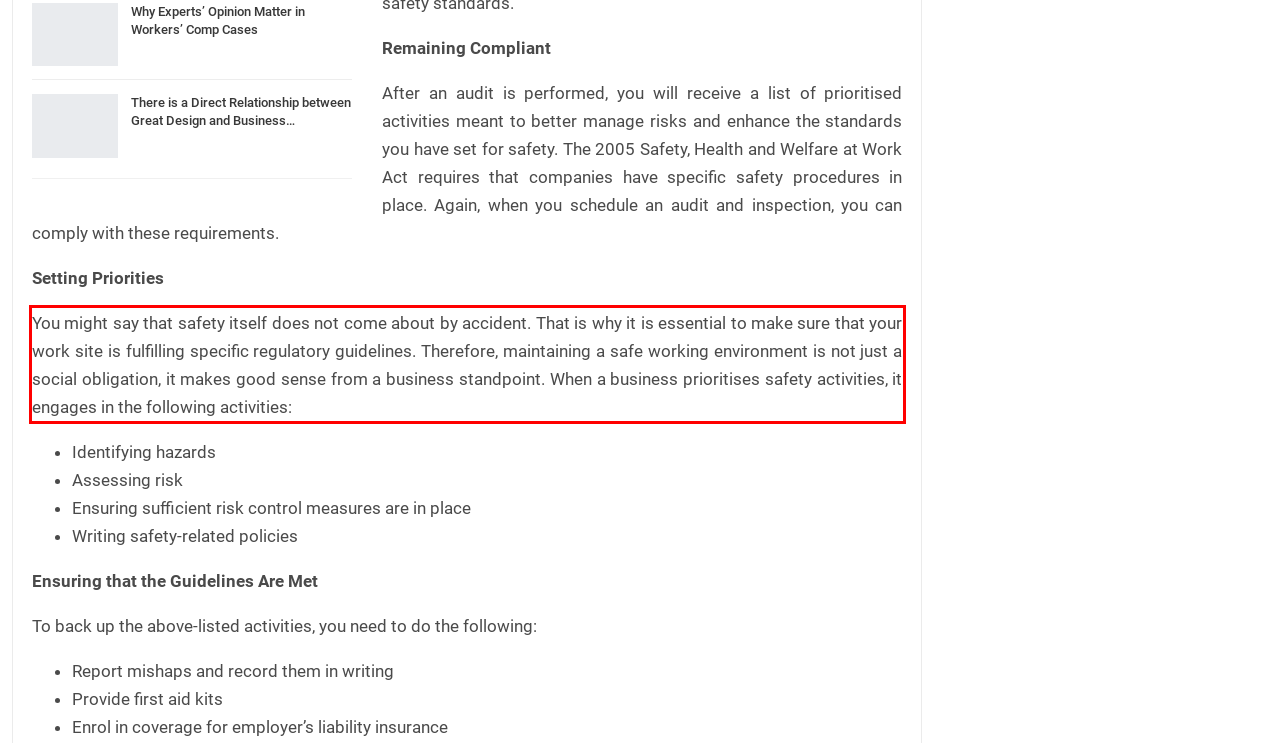Please identify and extract the text content from the UI element encased in a red bounding box on the provided webpage screenshot.

You might say that safety itself does not come about by accident. That is why it is essential to make sure that your work site is fulfilling specific regulatory guidelines. Therefore, maintaining a safe working environment is not just a social obligation, it makes good sense from a business standpoint. When a business prioritises safety activities, it engages in the following activities: